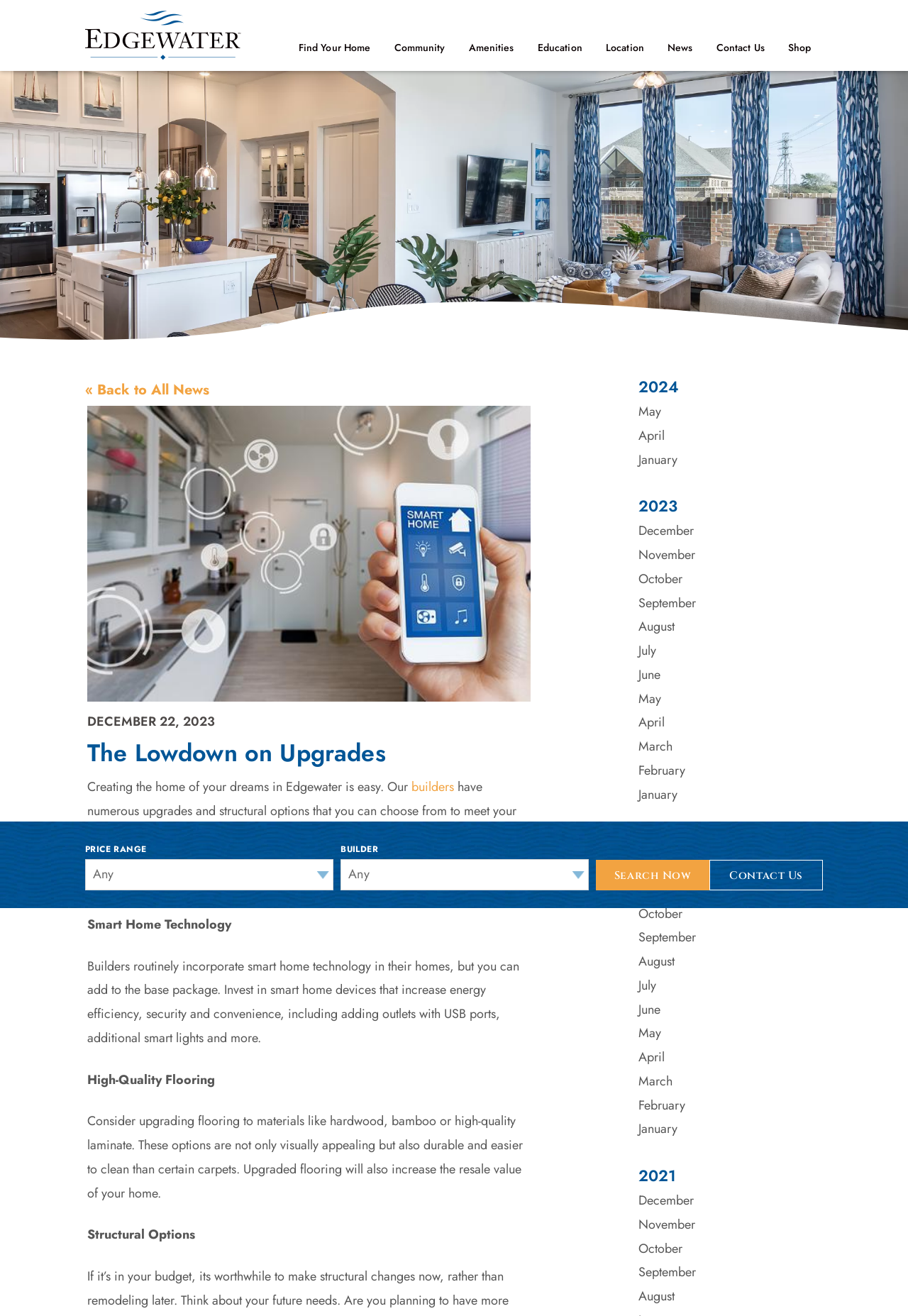Pinpoint the bounding box coordinates of the area that must be clicked to complete this instruction: "Click on ManageEngine Insights".

None